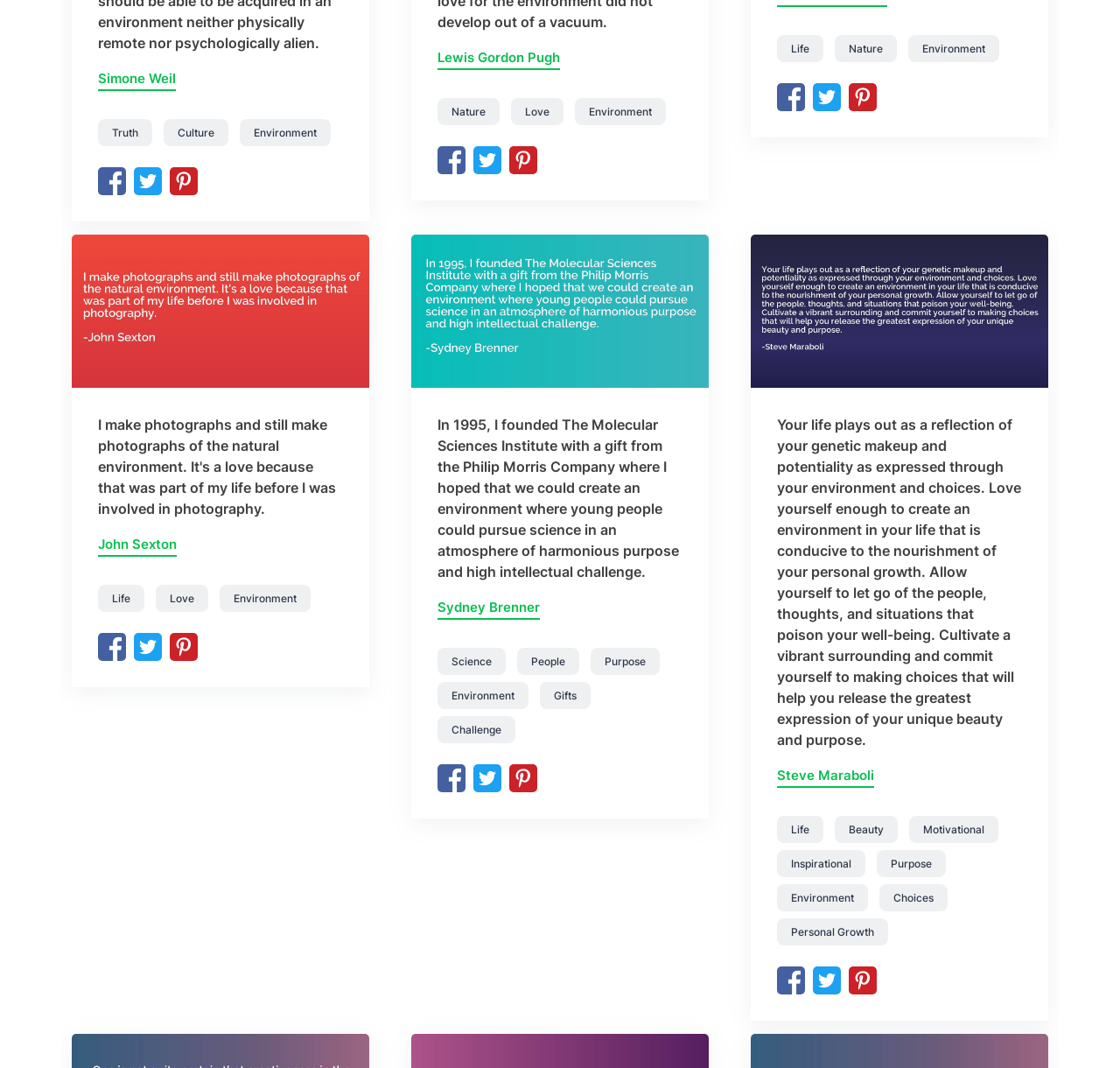What is the name of the person who makes photographs of the natural environment? Using the information from the screenshot, answer with a single word or phrase.

John Sexton